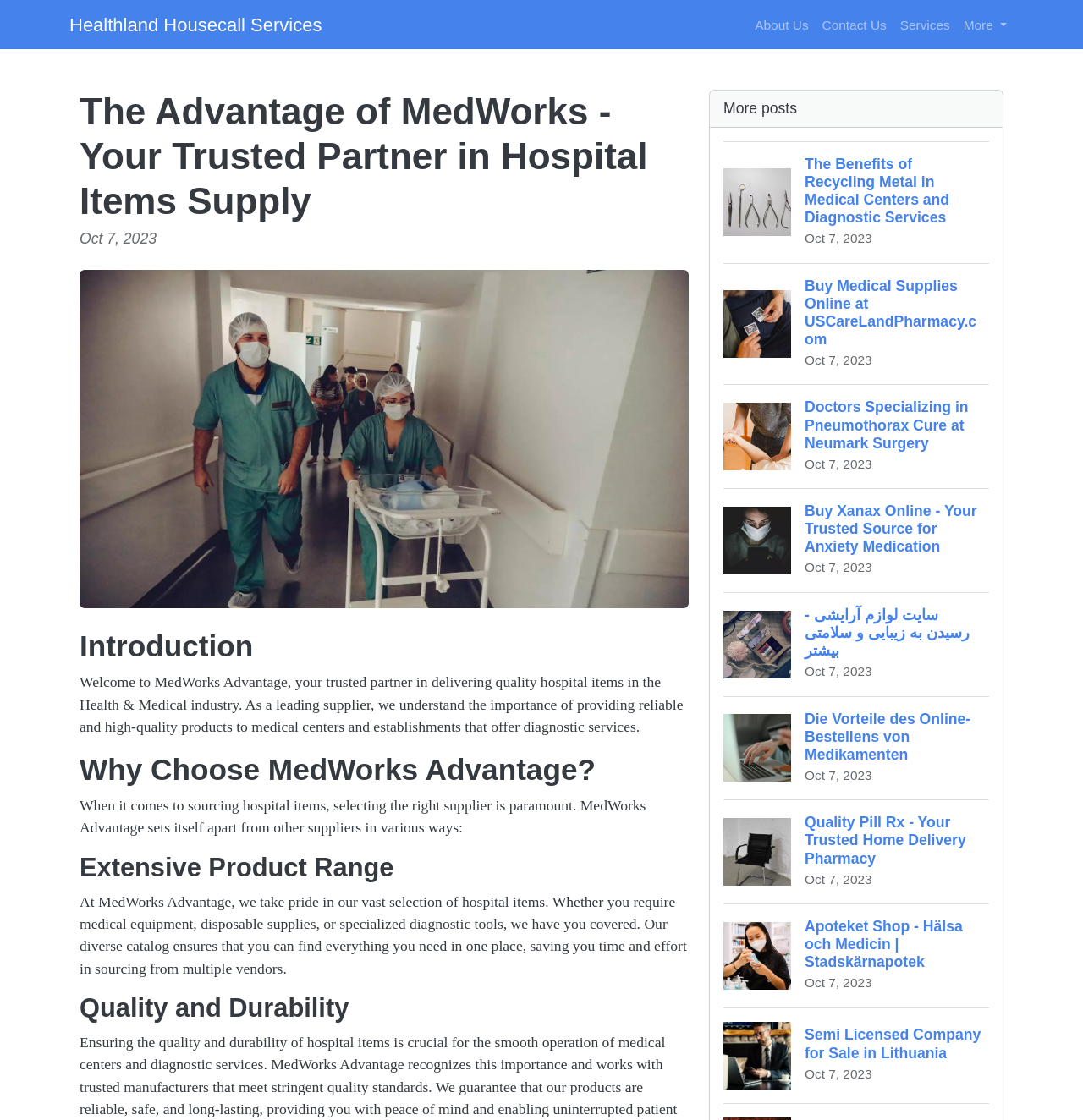Determine the bounding box coordinates for the HTML element mentioned in the following description: "Healthland Housecall Services". The coordinates should be a list of four floats ranging from 0 to 1, represented as [left, top, right, bottom].

[0.064, 0.006, 0.297, 0.038]